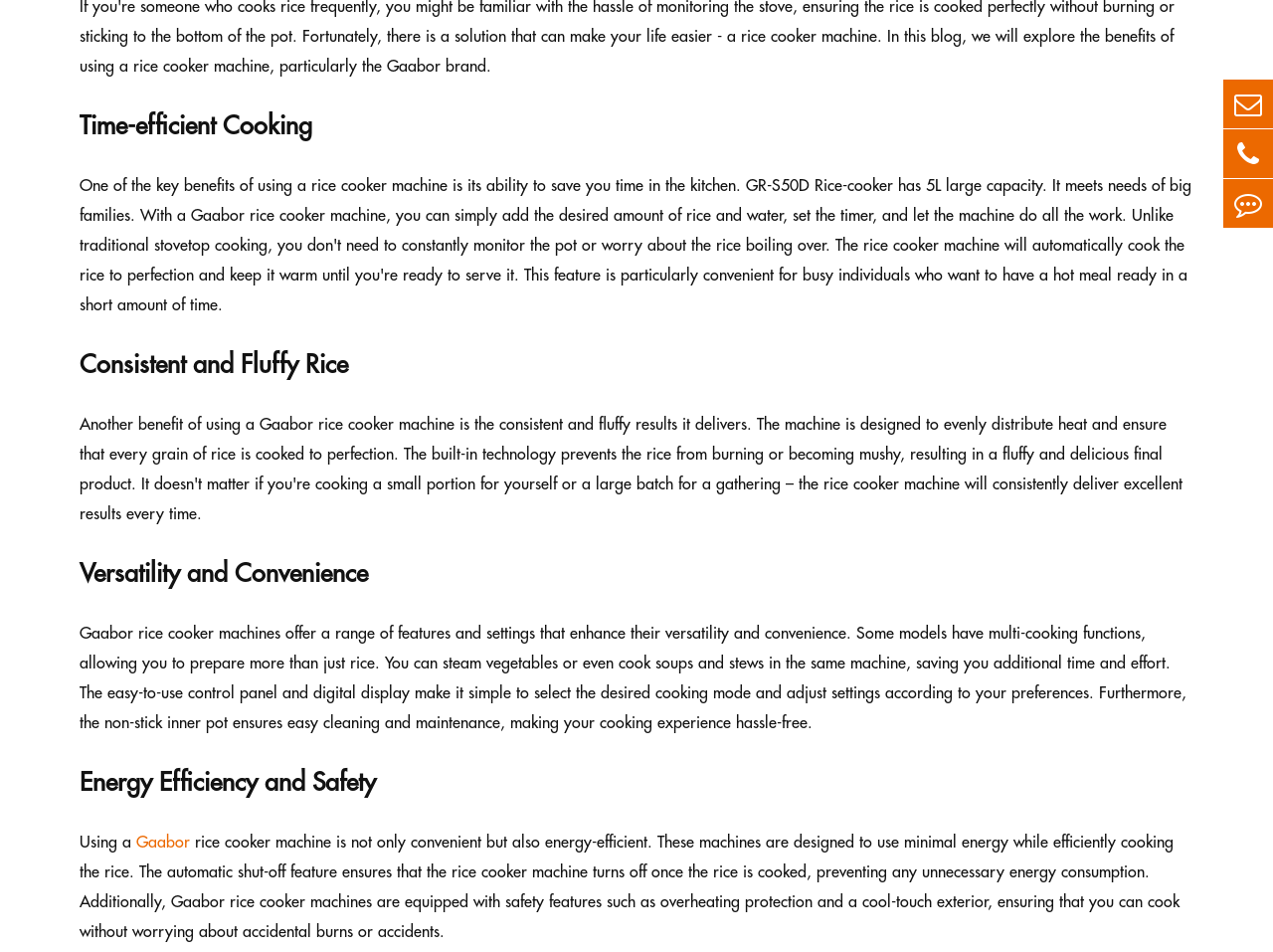Identify the bounding box coordinates of the HTML element based on this description: "Garment steamer".

[0.255, 0.204, 0.336, 0.223]